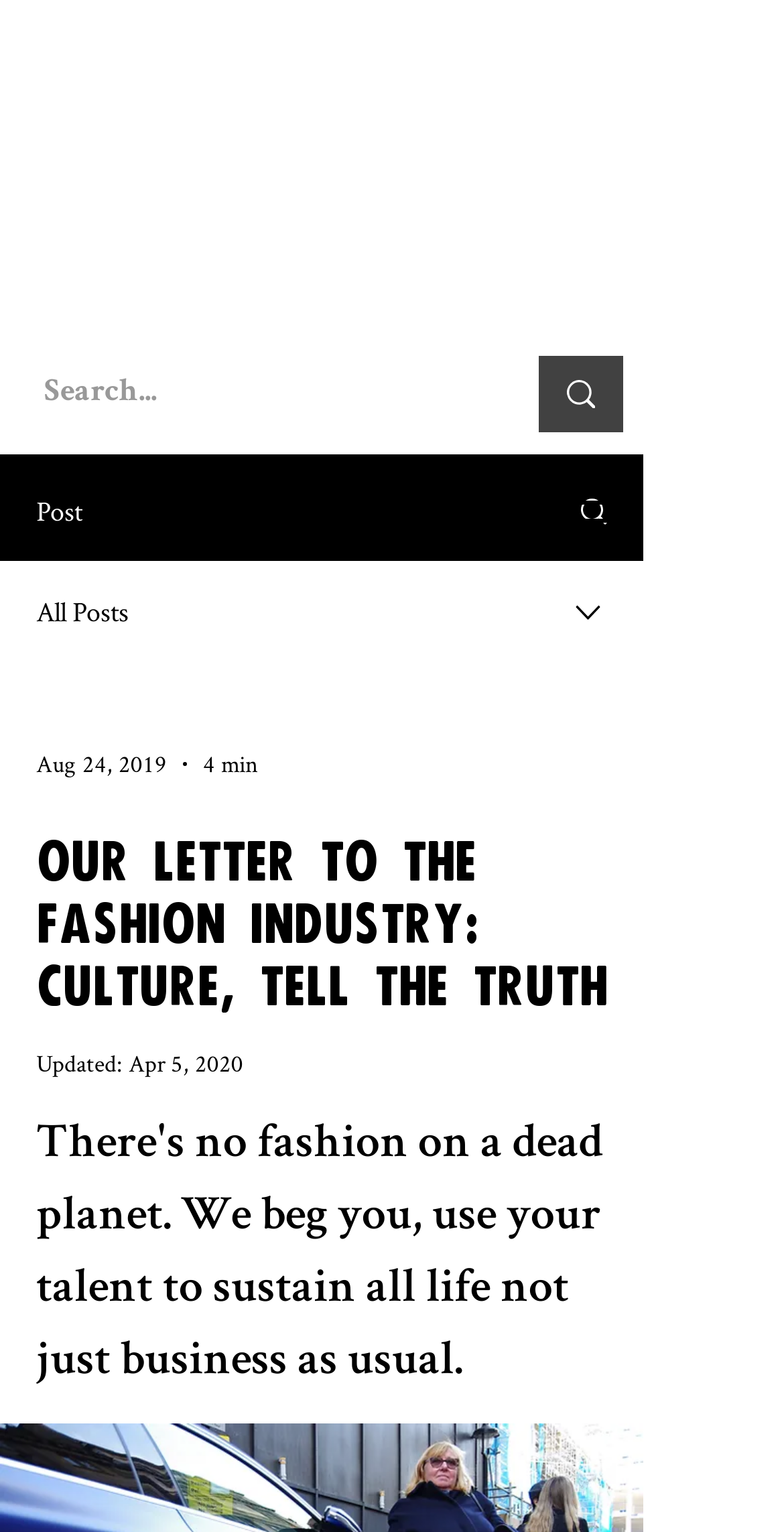What is the date of the latest update?
Can you provide a detailed and comprehensive answer to the question?

The webpage displays the update date 'Apr 5, 2020' below the heading 'OUR LETTER TO THE FASHION INDUSTRY: CULTURE, TELL THE TRUTH'. This suggests that the latest update was made on this date.